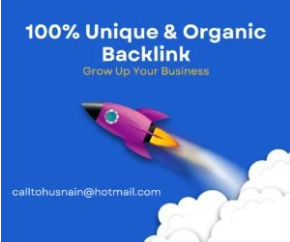Use a single word or phrase to answer this question: 
Where is the email address located?

At the bottom